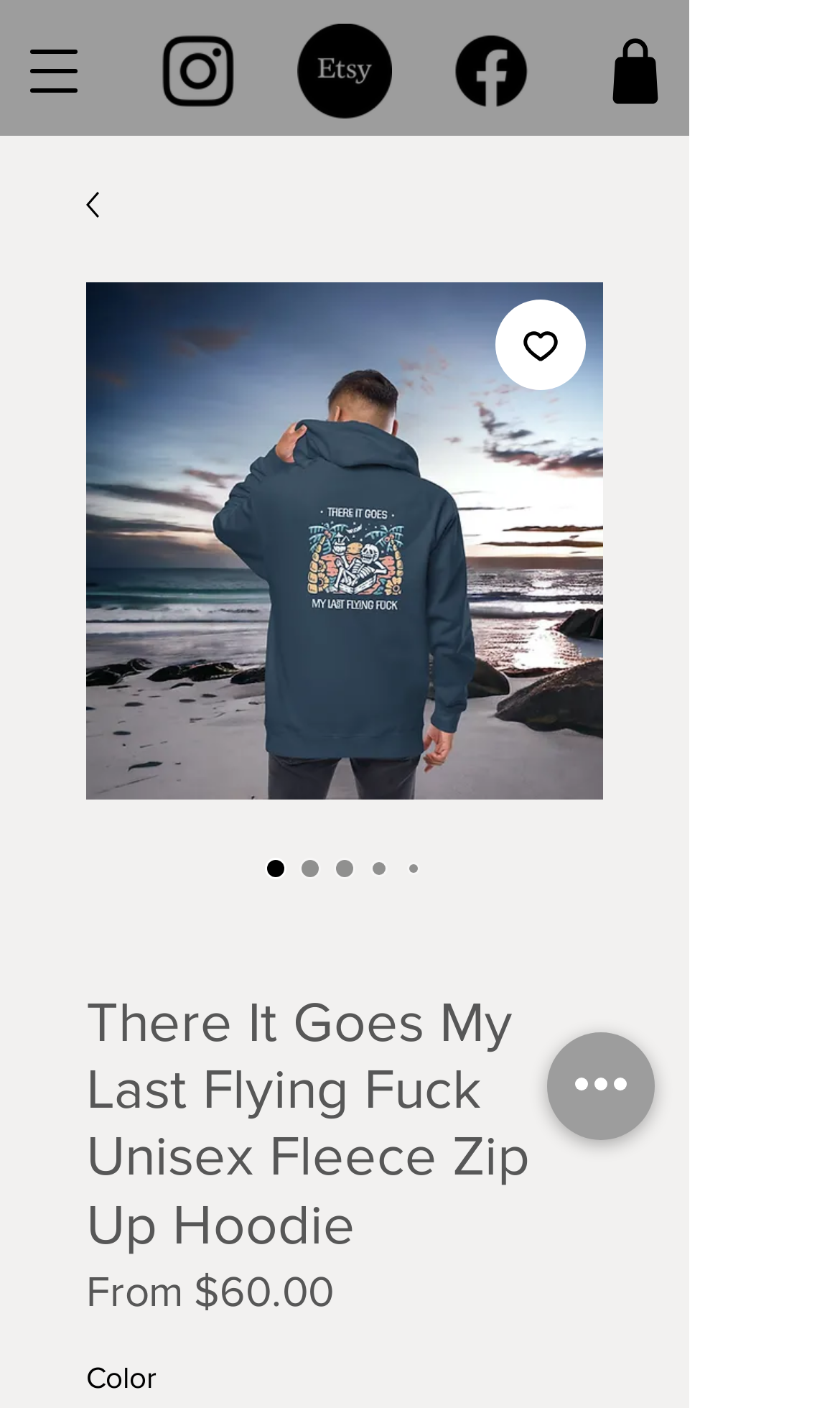What social media platforms are available?
Could you answer the question in a detailed manner, providing as much information as possible?

I determined the answer by looking at the list of links in the 'Social Bar' section, which contains links to Instagram, Etsy, and Facebook.